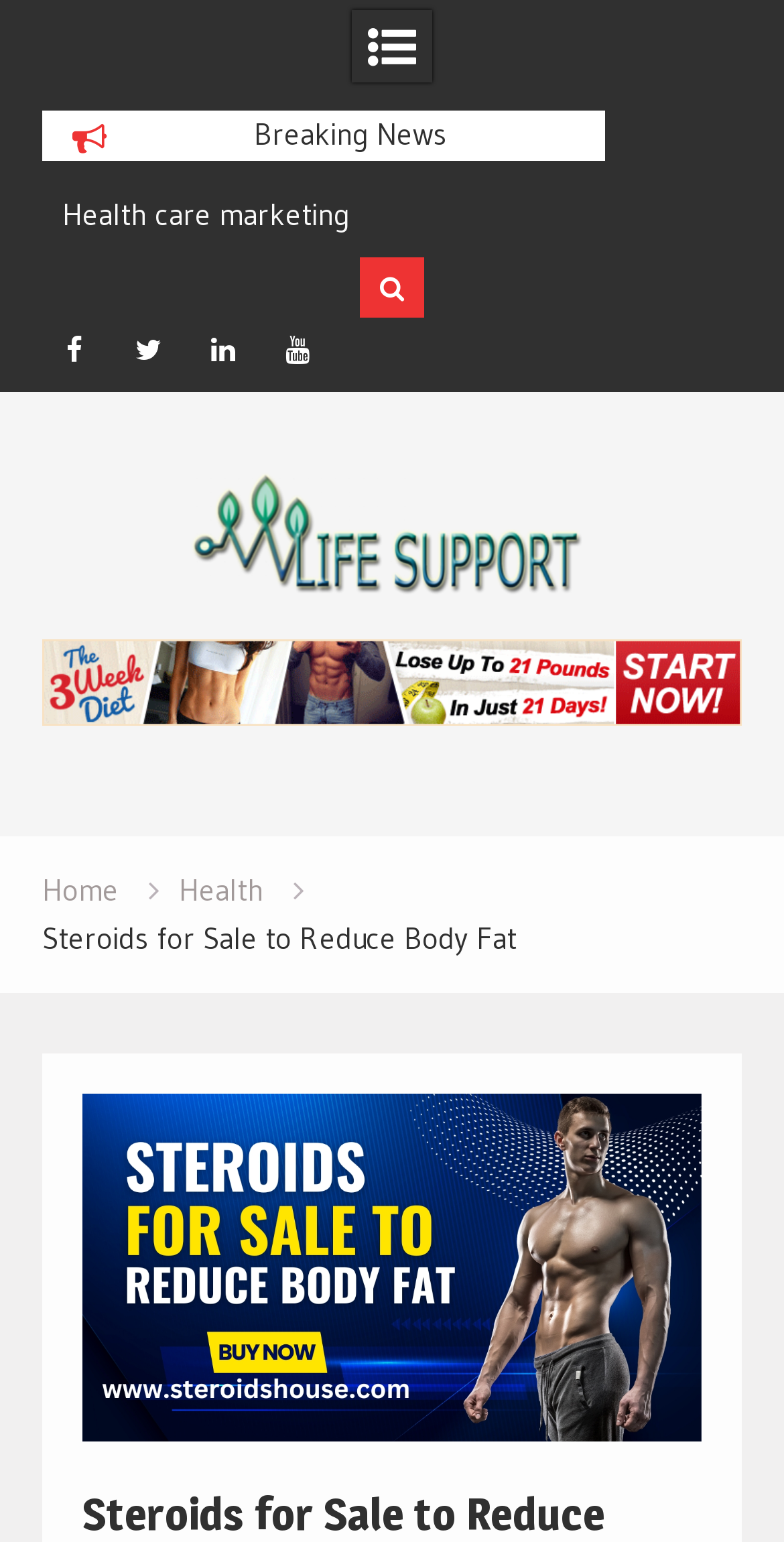Write an exhaustive caption that covers the webpage's main aspects.

The webpage appears to be a health-related website, specifically focused on steroids and bodybuilding. At the top of the page, there is a "Breaking News" section, which is positioned near the center of the page. Below this section, there is a dropdown menu with an option labeled "Useful Tips to Have a Healthy Lifestyle".

On the right side of the page, there are social media links, including Facebook, Twitter, Linked In, and Youtube, which are arranged vertically. Above these links, there is a small icon, represented by a Unicode character '\uf002'.

At the very top of the page, there is a horizontal navigation bar with a link that spans the entire width of the page. Below this navigation bar, there is another link that takes up about half of the page's width.

The main content of the page is divided into two sections. The first section is a complementary section that takes up about 90% of the page's width. The second section is a navigation section labeled "Breadcrumbs", which contains three links: "Home", "Health", and a static text "Steroids for Sale to Reduce Body Fat", which is likely the title of the page.

Overall, the webpage has a simple layout with a focus on health-related topics, particularly steroids and bodybuilding.